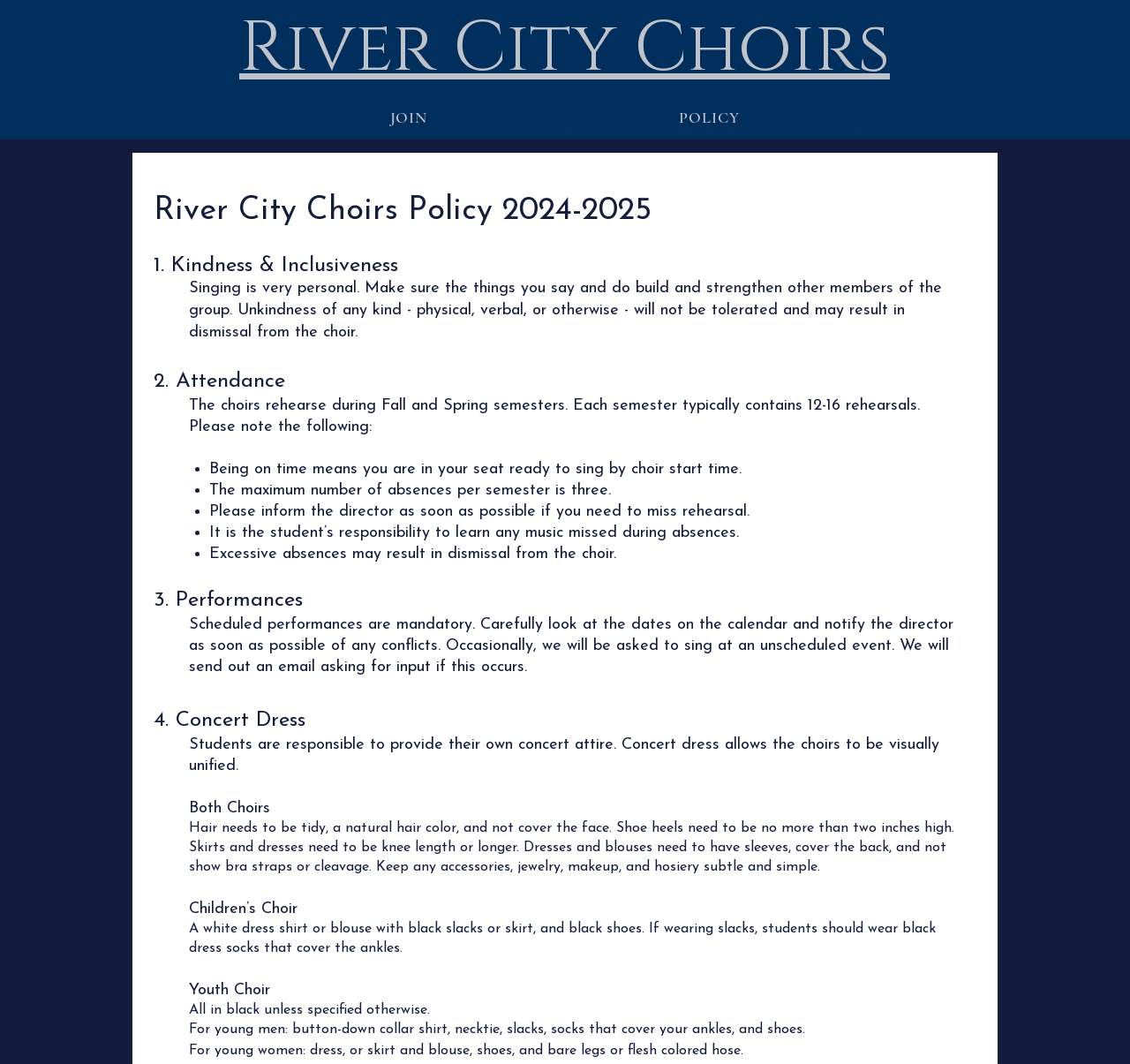What is the purpose of the policy?
Based on the visual information, provide a detailed and comprehensive answer.

The policy outlines guidelines for behavior and expectations for members of the River City Choirs, including kindness and inclusiveness, attendance, performances, and concert dress. The purpose of the policy is to provide a framework for members to follow in order to ensure a positive and respectful experience for all.